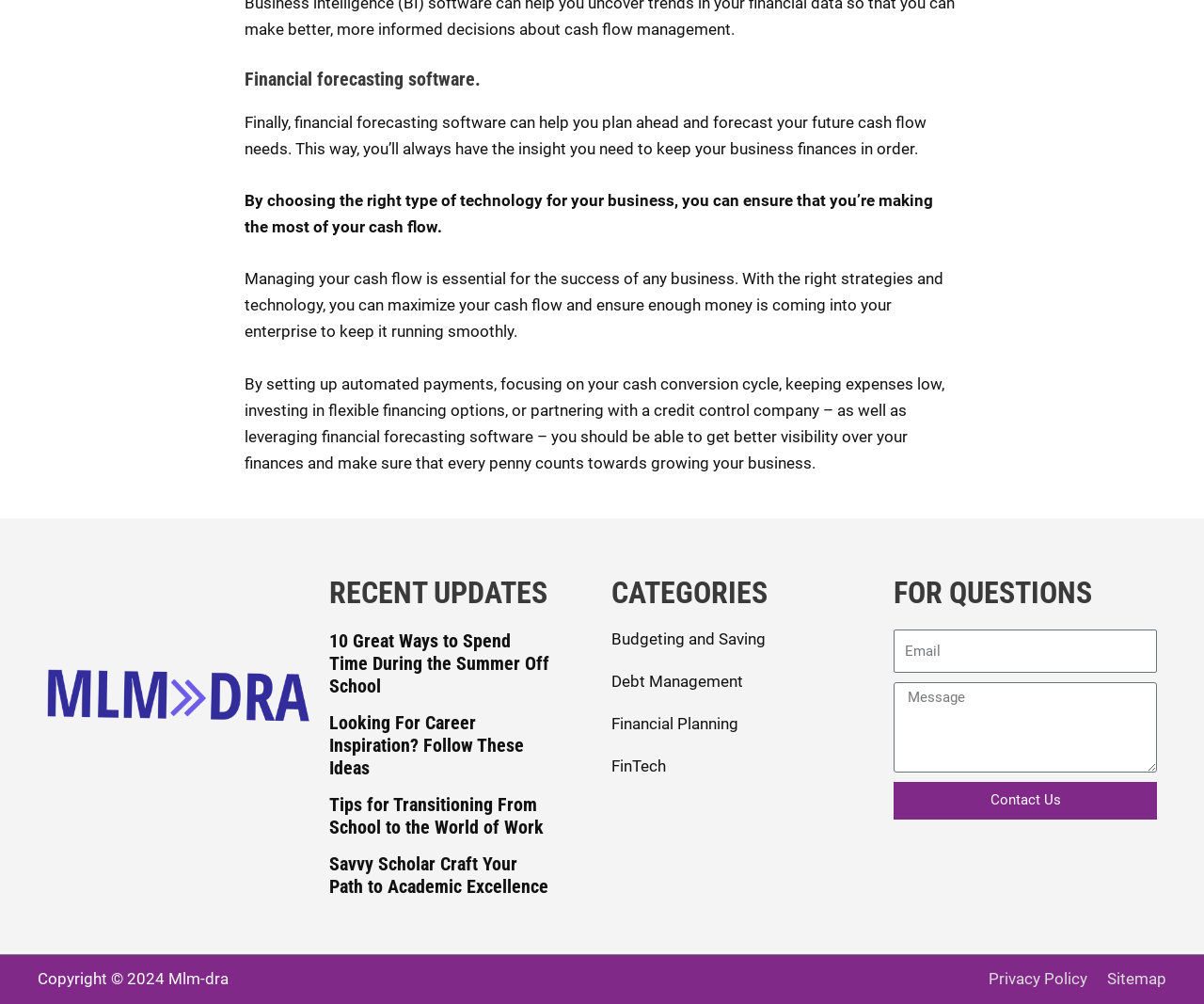Please provide a detailed answer to the question below by examining the image:
What is the main topic of the webpage?

The main topic of the webpage is financial forecasting software, which is evident from the heading 'Financial forecasting software.' at the top of the page. The subsequent paragraphs also discuss the importance of financial forecasting software in managing cash flow and planning ahead.